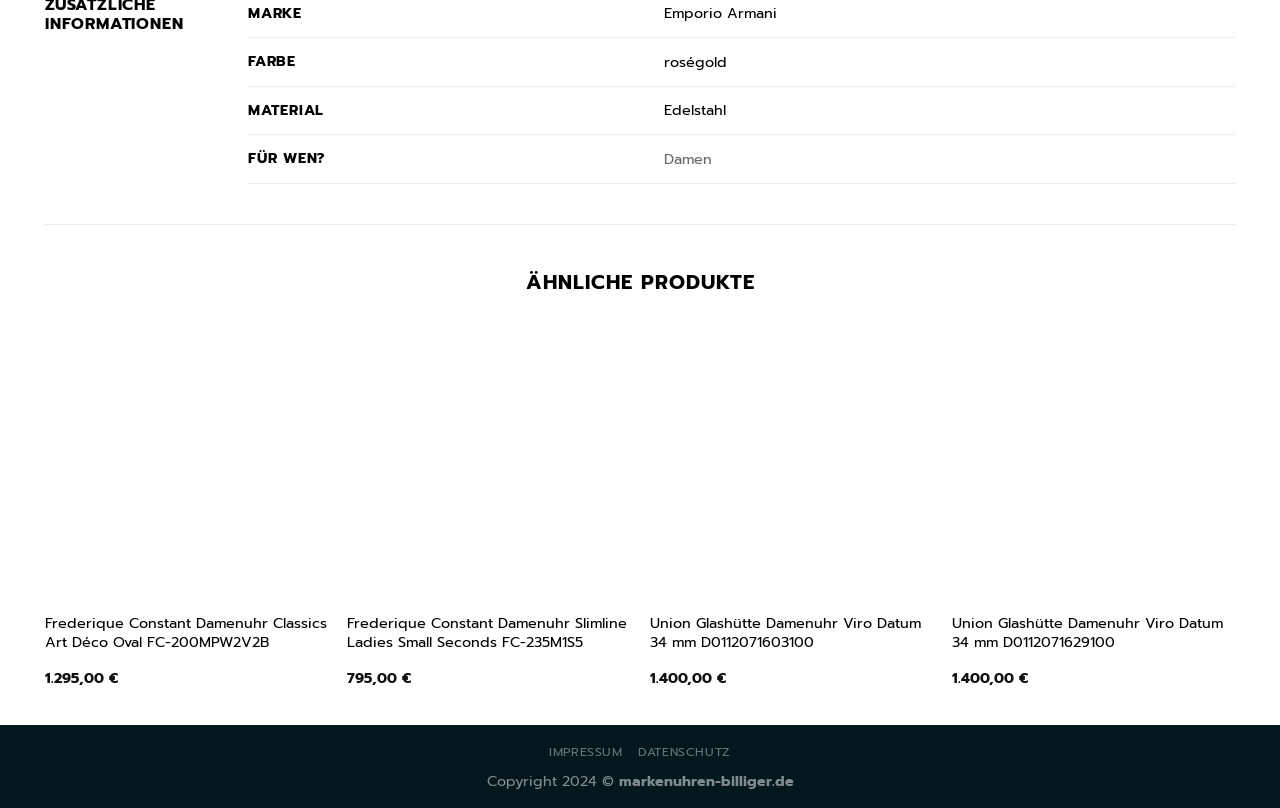Using the details from the image, please elaborate on the following question: What is the material of the second watch?

The second row of the table has a rowheader 'MATERIAL' and a gridcell 'Edelstahl', which suggests that the material of the second watch is Edelstahl.